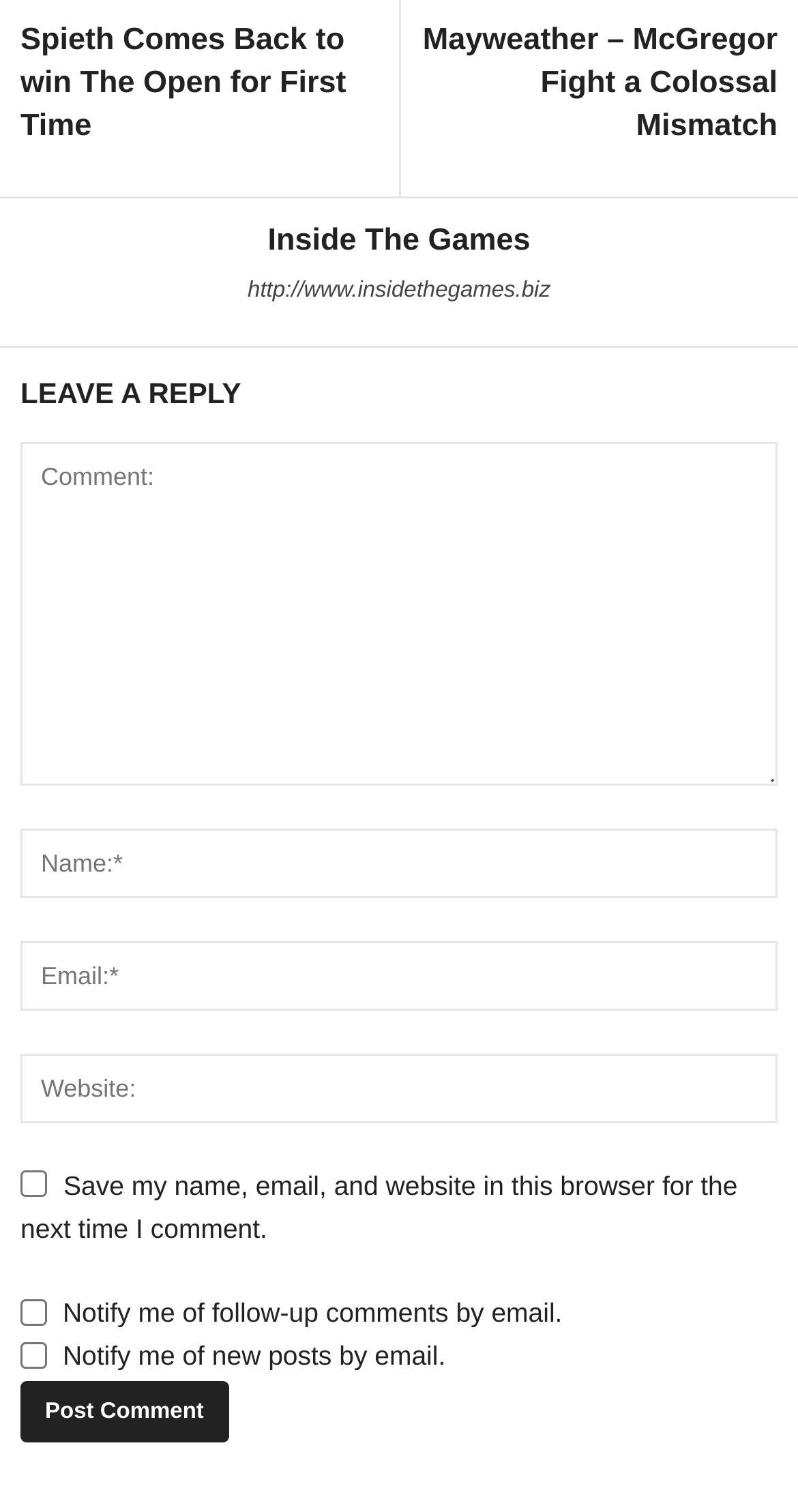Please find the bounding box coordinates for the clickable element needed to perform this instruction: "Post your comment".

[0.026, 0.914, 0.286, 0.954]